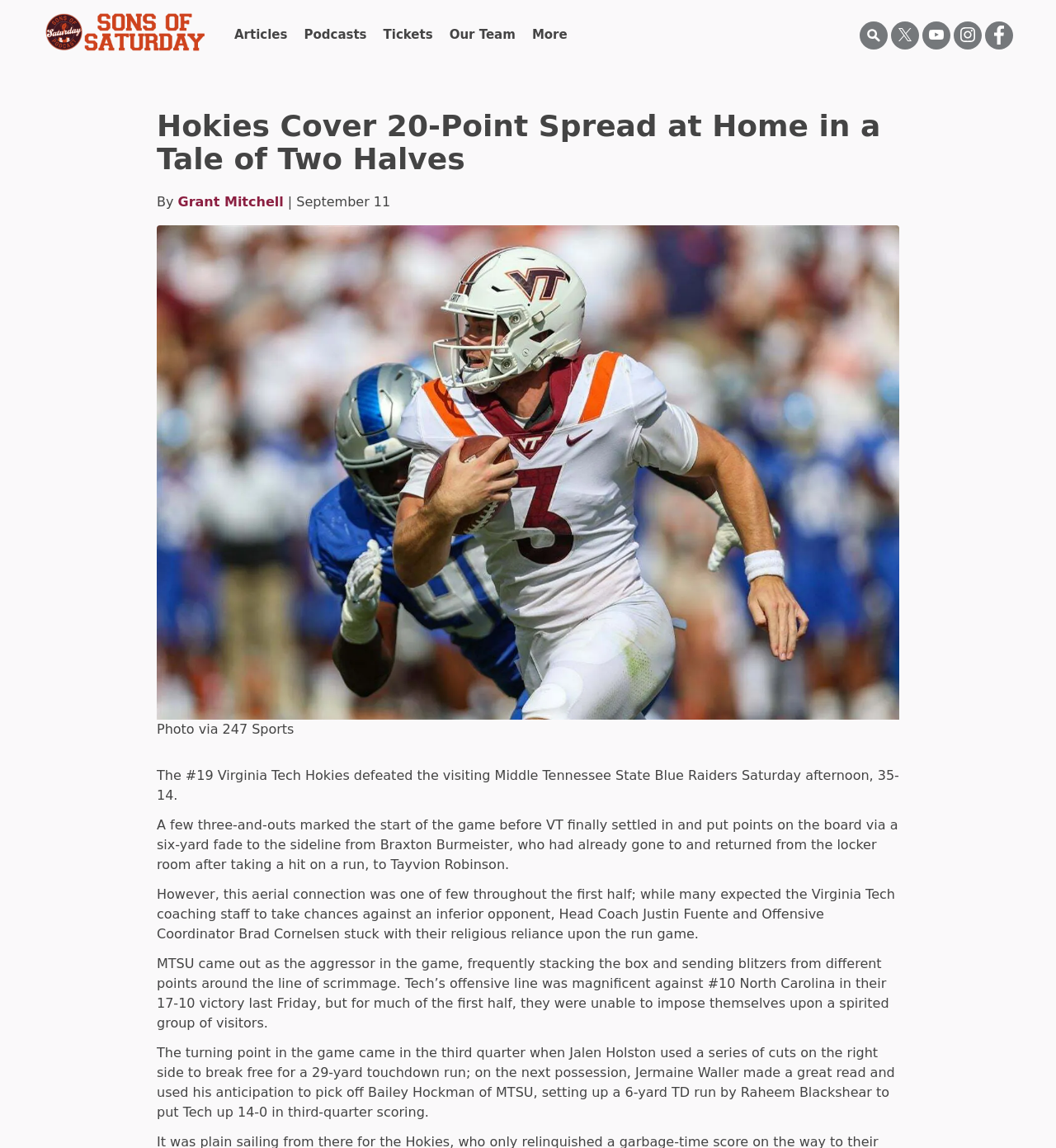Summarize the webpage in an elaborate manner.

The webpage is an article about a college football game between Virginia Tech and Middle Tennessee State University. At the top left of the page, there is a link to return to the homepage. Below it, there is a navigation menu with links to articles, podcasts, tickets, and the team's information. 

On the top right side of the page, there is another navigation menu with several links, including a button with an image. 

The main content of the article is located in the middle of the page. The title of the article, "Hokies Cover 20-Point Spread at Home in a Tale of Two Halves", is displayed prominently. Below the title, there is information about the author, Grant Mitchell, and the date of the article, September 11. 

There is a large image below the title, which is a photo of a football game, credited to 247 Sports. The image takes up most of the width of the page. 

The article itself is divided into several paragraphs, which describe the game between Virginia Tech and Middle Tennessee State University. The text explains how the game started, the teams' strategies, and the key moments that led to Virginia Tech's 35-14 victory.